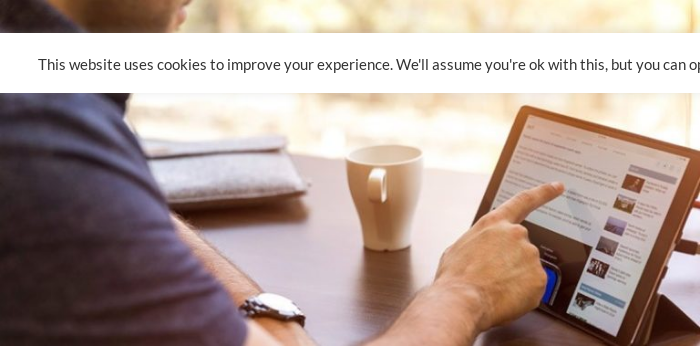What is the atmosphere of the setting? From the image, respond with a single word or brief phrase.

Casual and cozy